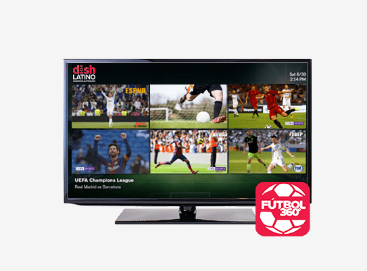Please give a one-word or short phrase response to the following question: 
What language programming does DISHLATINO focus on delivering?

Spanish